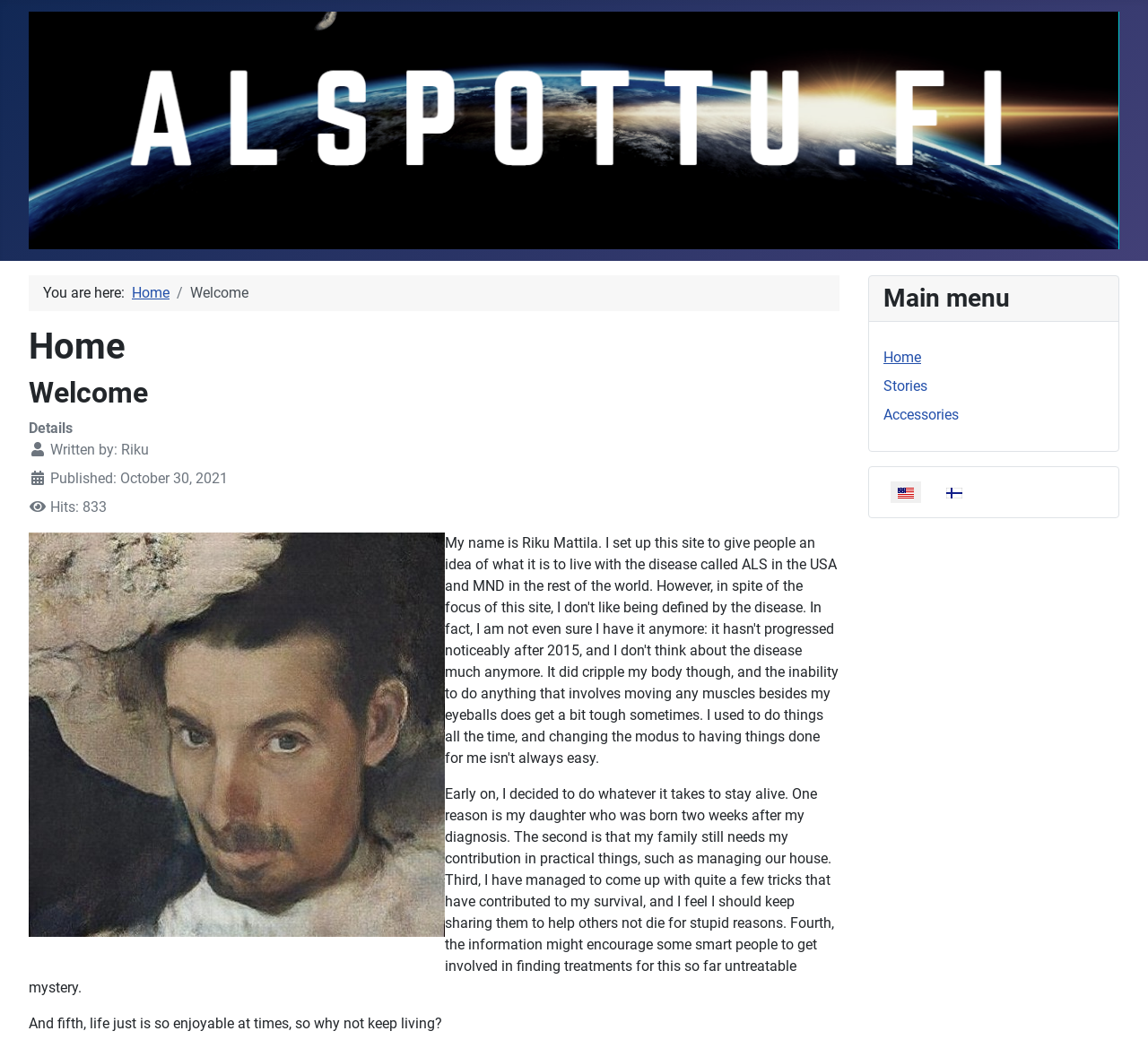Answer with a single word or phrase: 
How many hits does the article have?

833